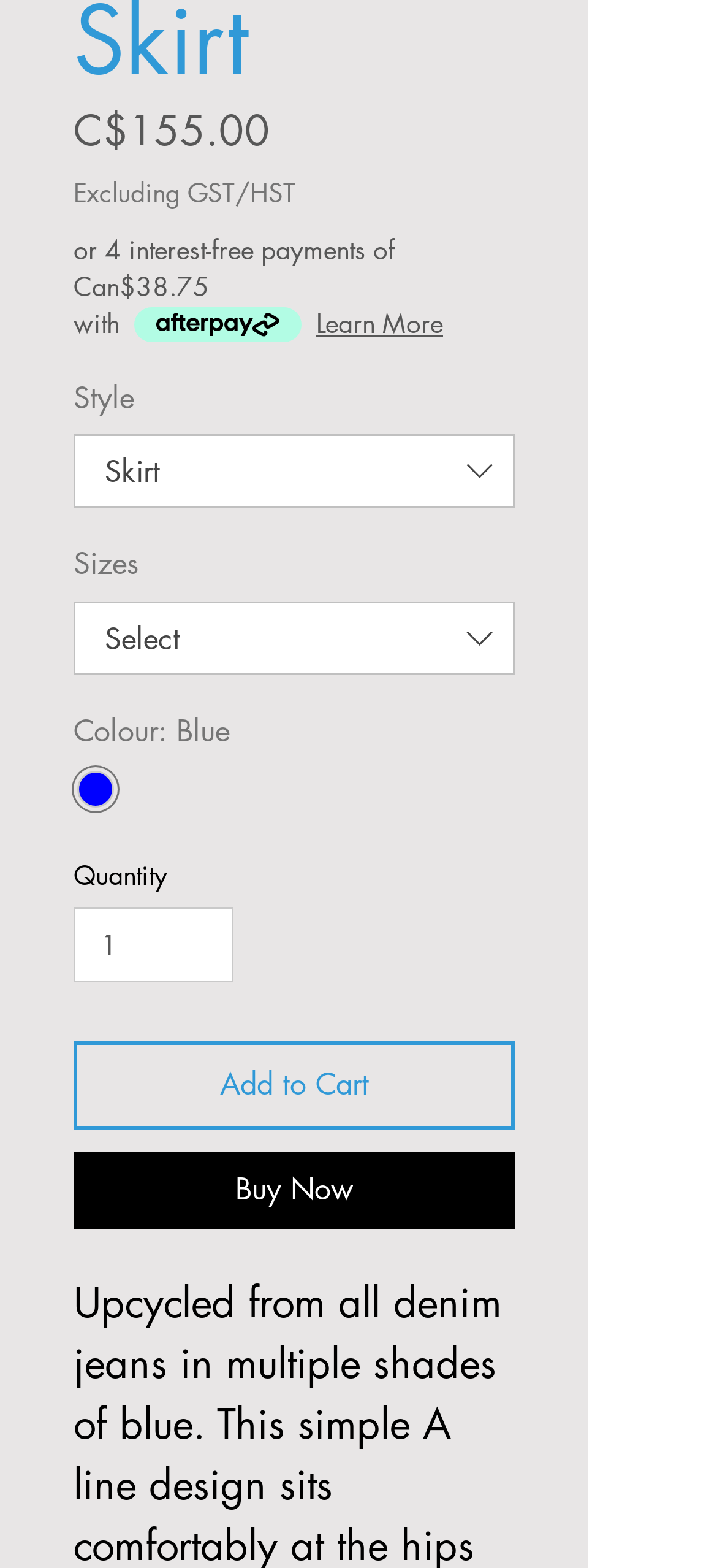Determine the bounding box of the UI component based on this description: "input value="1" aria-label="Quantity" value="1"". The bounding box coordinates should be four float values between 0 and 1, i.e., [left, top, right, bottom].

[0.103, 0.579, 0.326, 0.626]